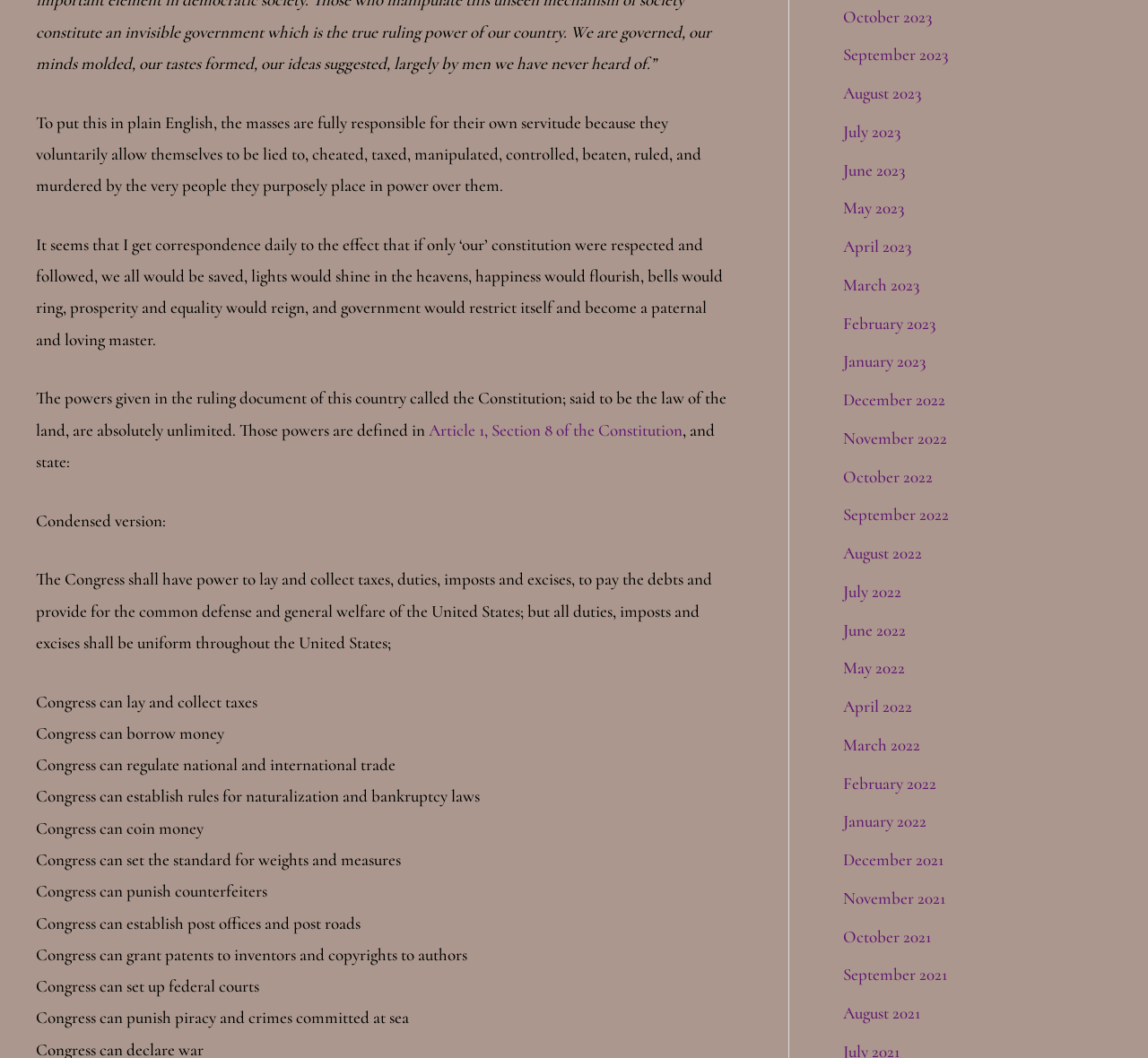What is the last power granted to Congress mentioned on the webpage?
Deliver a detailed and extensive answer to the question.

After reviewing the list of powers granted to Congress on the webpage, I found that the last one mentioned is the power to punish piracy and crimes committed at sea, as stated in Article 1, Section 8 of the Constitution.